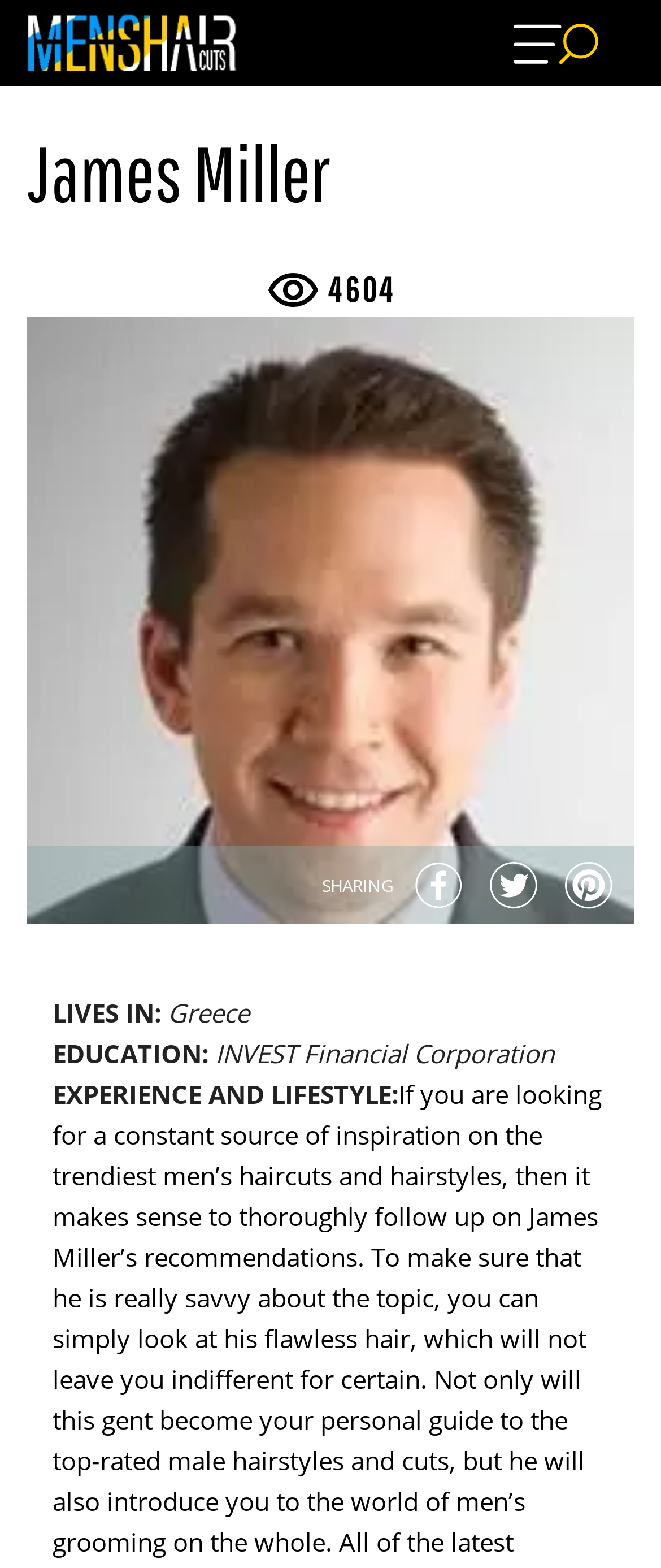Use the information in the screenshot to answer the question comprehensively: How many social media links are available?

There are three social media links available, namely Facebook, Twitter, and Pinterest, which are represented by link elements with the corresponding text.